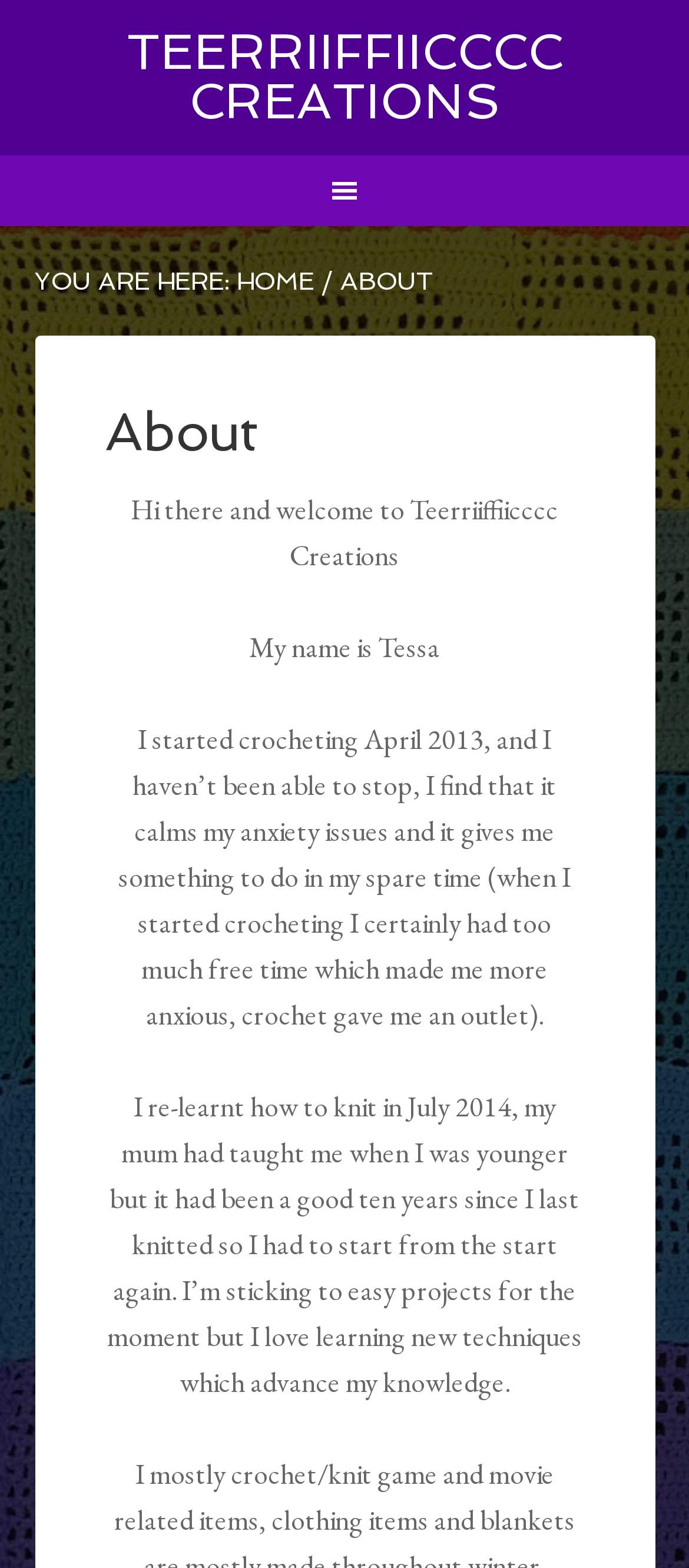Give a detailed overview of the webpage's appearance and contents.

The webpage is about Teerriiffiicccc Creations, with a prominent link to the website's title at the top, taking up most of the width. Below this, there is a navigation menu labeled "Main" that spans the entire width of the page. Within this menu, there is a "YOU ARE HERE:" label, followed by a "HOME" link, a breadcrumb separator, and an "ABOUT" label.

The main content of the page is divided into sections, with a heading that reads "About" at the top. Below this, there is a brief introduction that reads "Hi there and welcome to Teerriiffiicccc Creations". The introduction is followed by a paragraph that talks about the author, Tessa, who started crocheting in April 2013 as a way to calm her anxiety issues and utilize her spare time. 

Further down, there is another paragraph that discusses Tessa's experience with knitting, which she re-learnt in July 2014. The paragraph mentions that she is currently working on easy projects but enjoys learning new techniques to advance her knowledge. Overall, the webpage appears to be a personal introduction to Tessa and her creative endeavors.